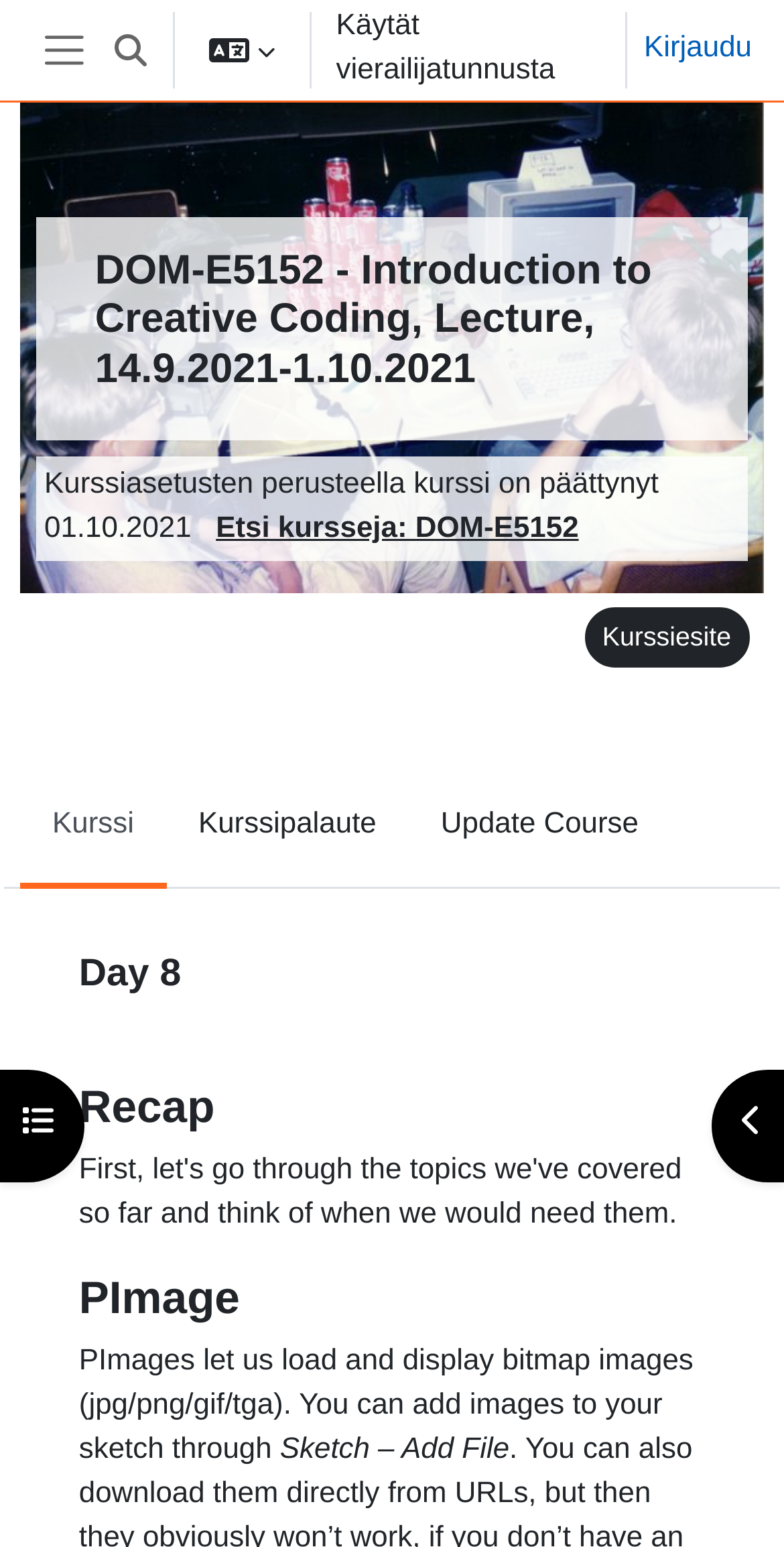What is the purpose of the 'PImage'?
Please provide a comprehensive answer to the question based on the webpage screenshot.

I found the purpose of 'PImage' by reading the static text that says 'PImages let us load and display bitmap images (jpg/png/gif/tga). You can add images to your sketch through...' which explains the purpose of 'PImage'.